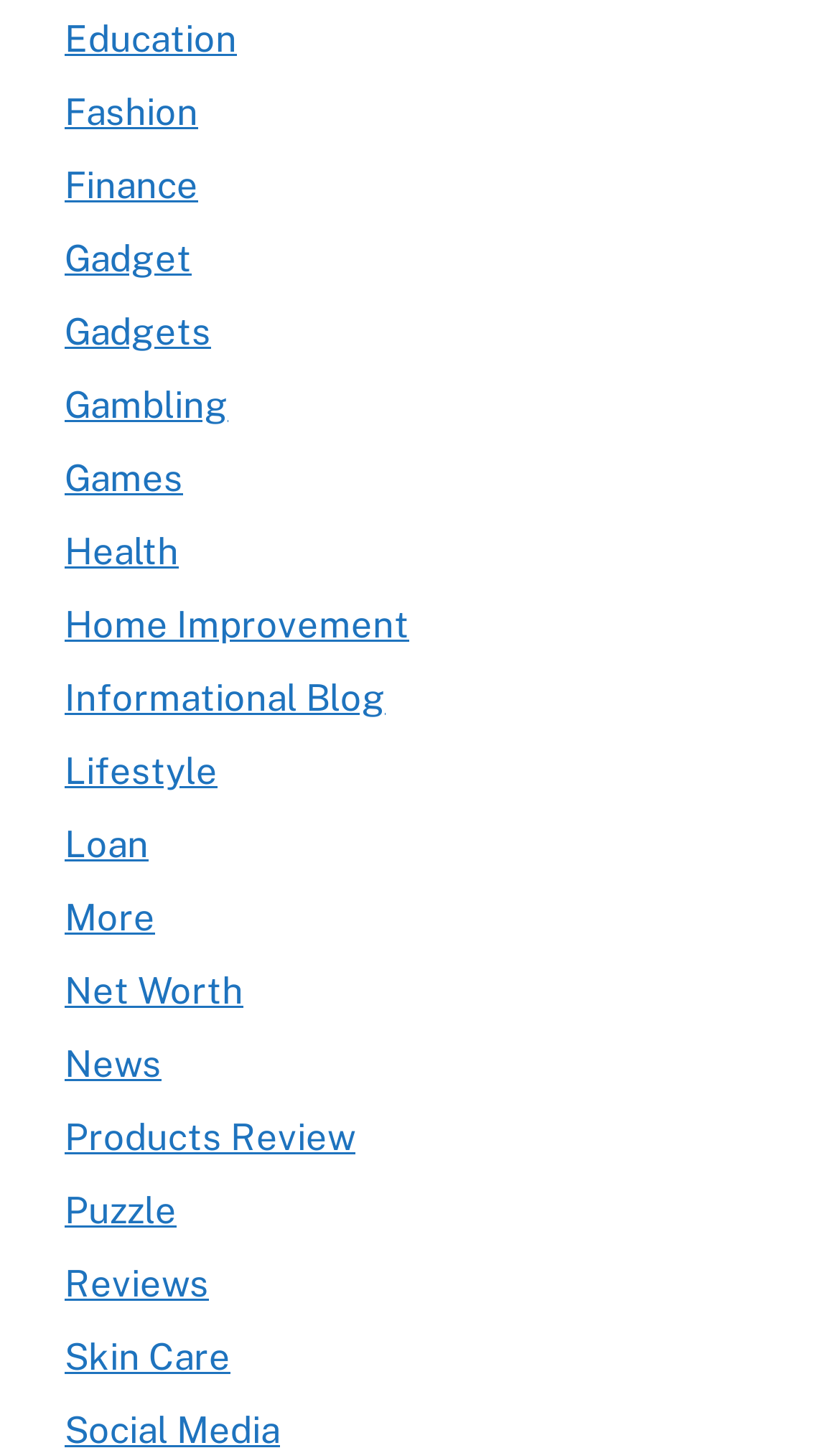Indicate the bounding box coordinates of the clickable region to achieve the following instruction: "Click on Education."

[0.077, 0.012, 0.282, 0.042]